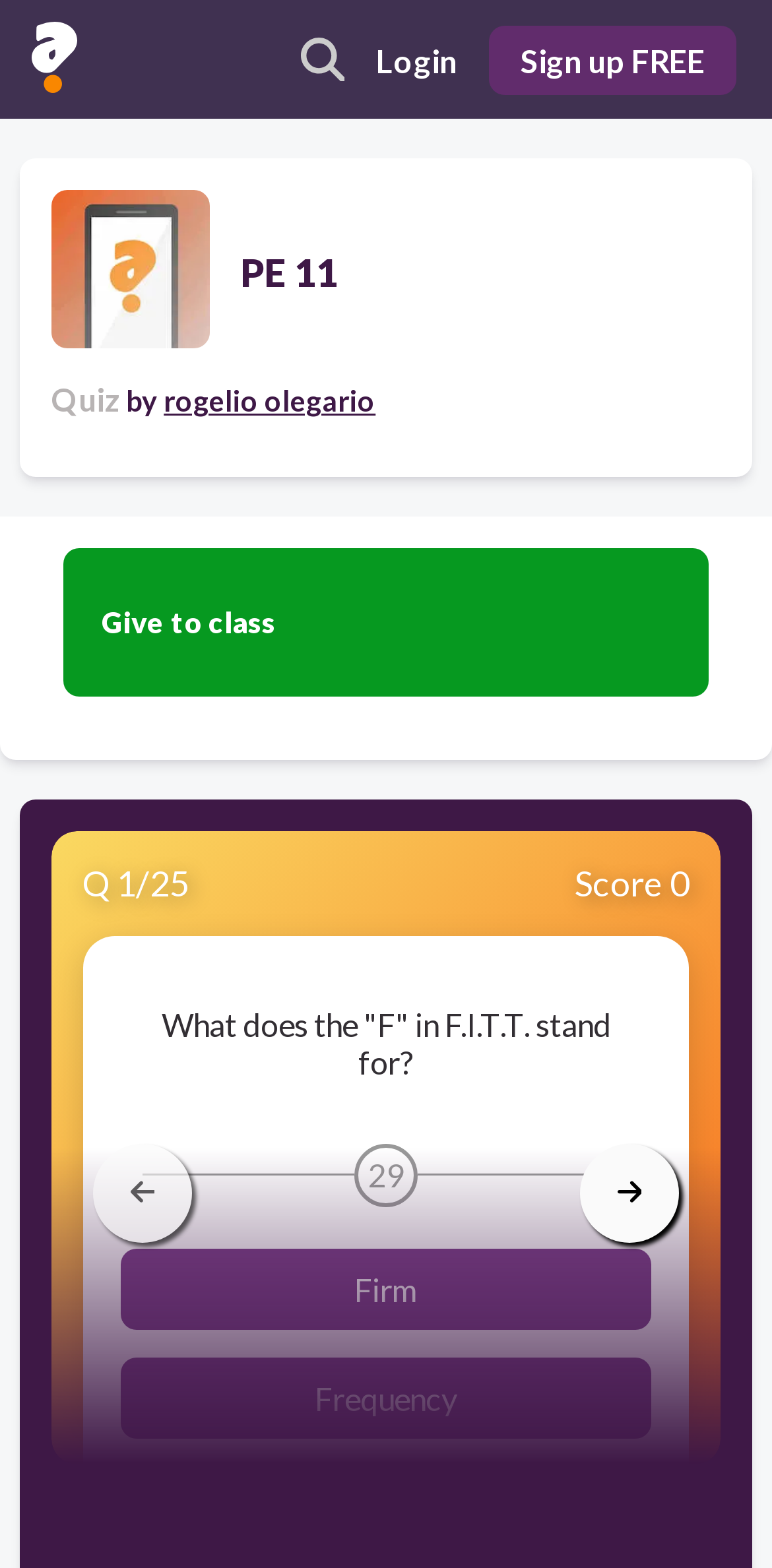What is the current score?
Use the image to answer the question with a single word or phrase.

0